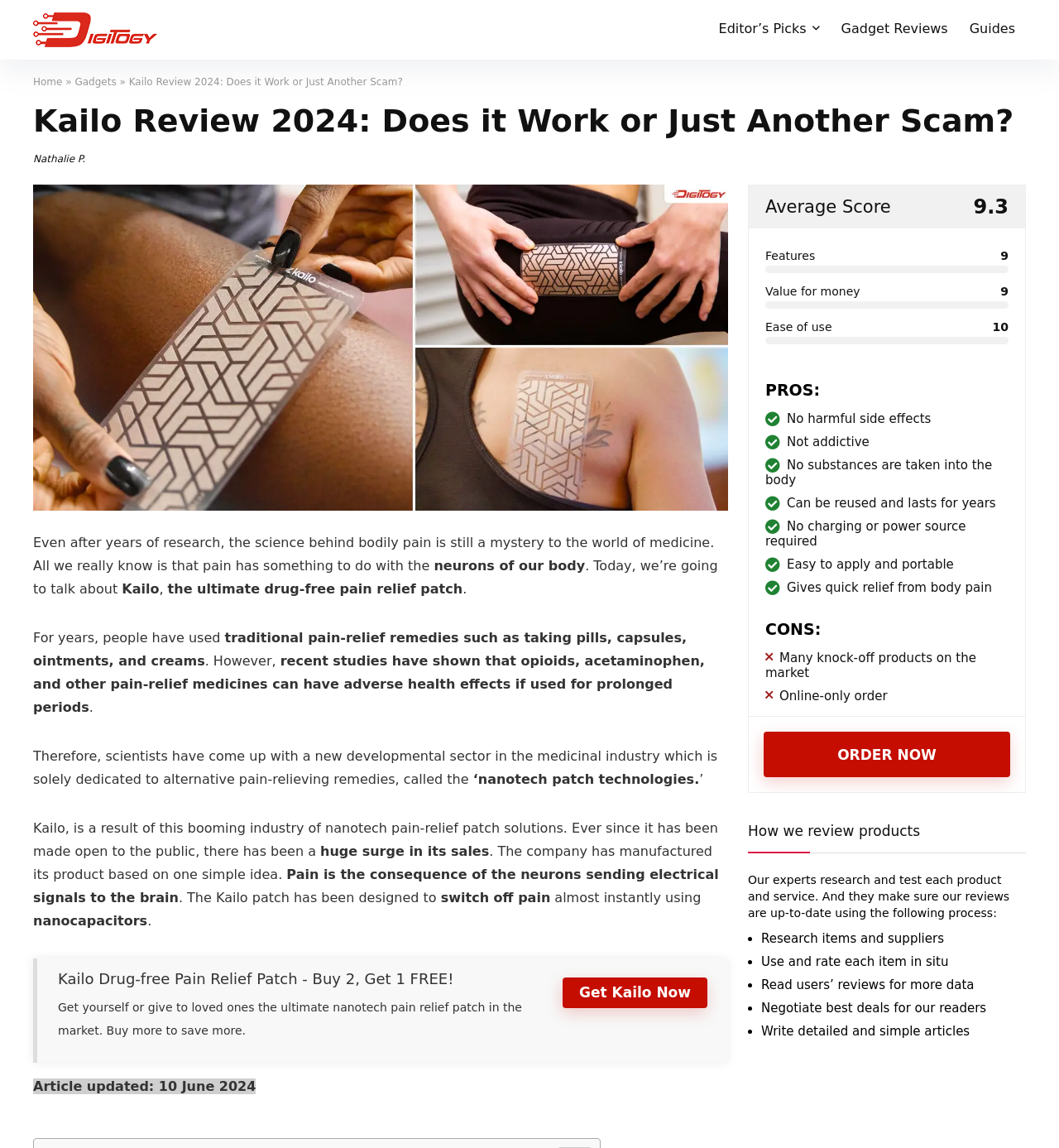What is the main idea behind the Kailo patch?
Using the information from the image, answer the question thoroughly.

The main idea behind the Kailo patch is that pain is the consequence of neurons sending electrical signals to the brain, and the patch is designed to switch off pain almost instantly using nanocapacitors.